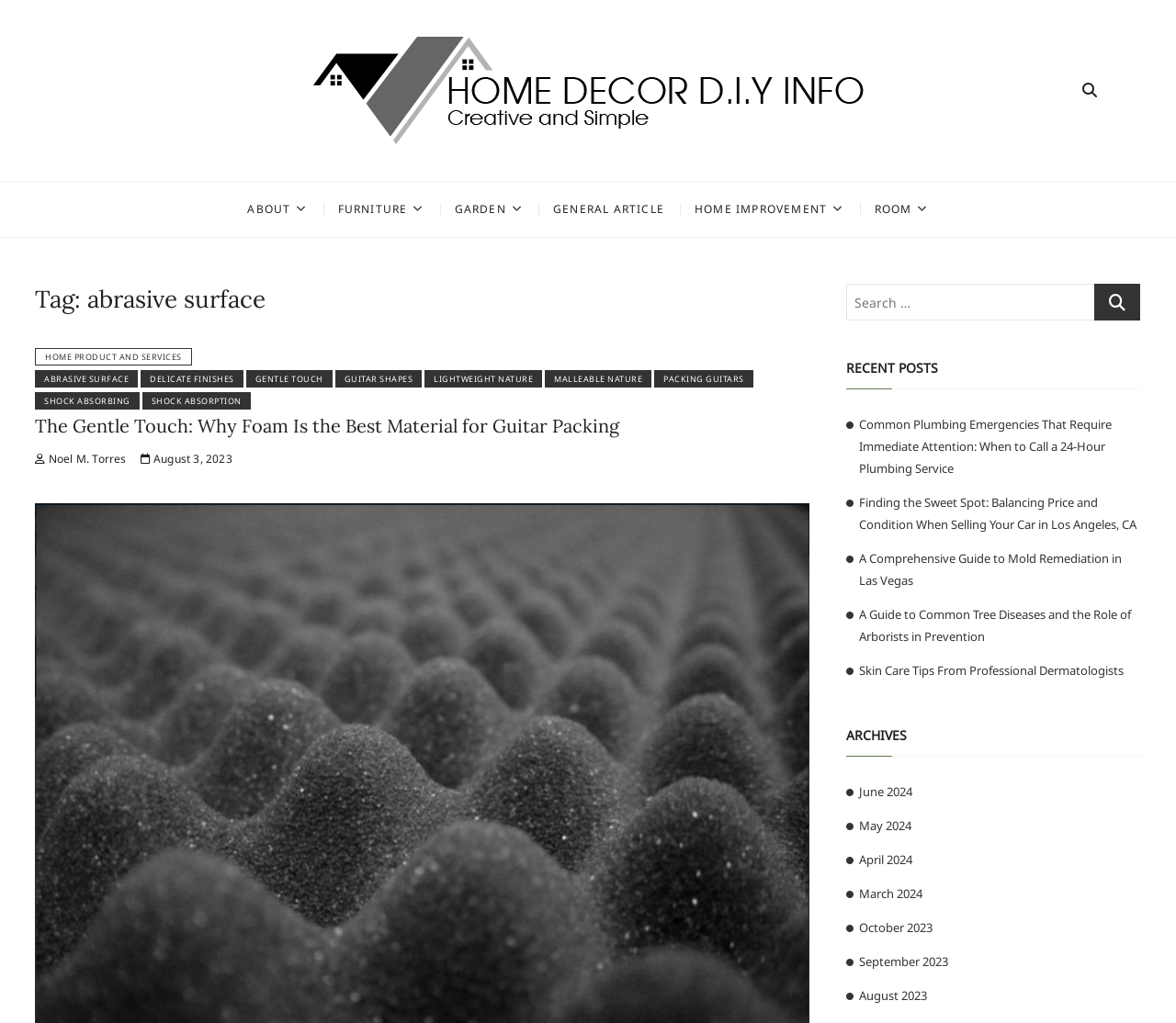Identify the bounding box coordinates of the clickable region to carry out the given instruction: "Explore A Comprehensive Guide to Mold Remediation in Las Vegas article".

[0.73, 0.538, 0.954, 0.575]